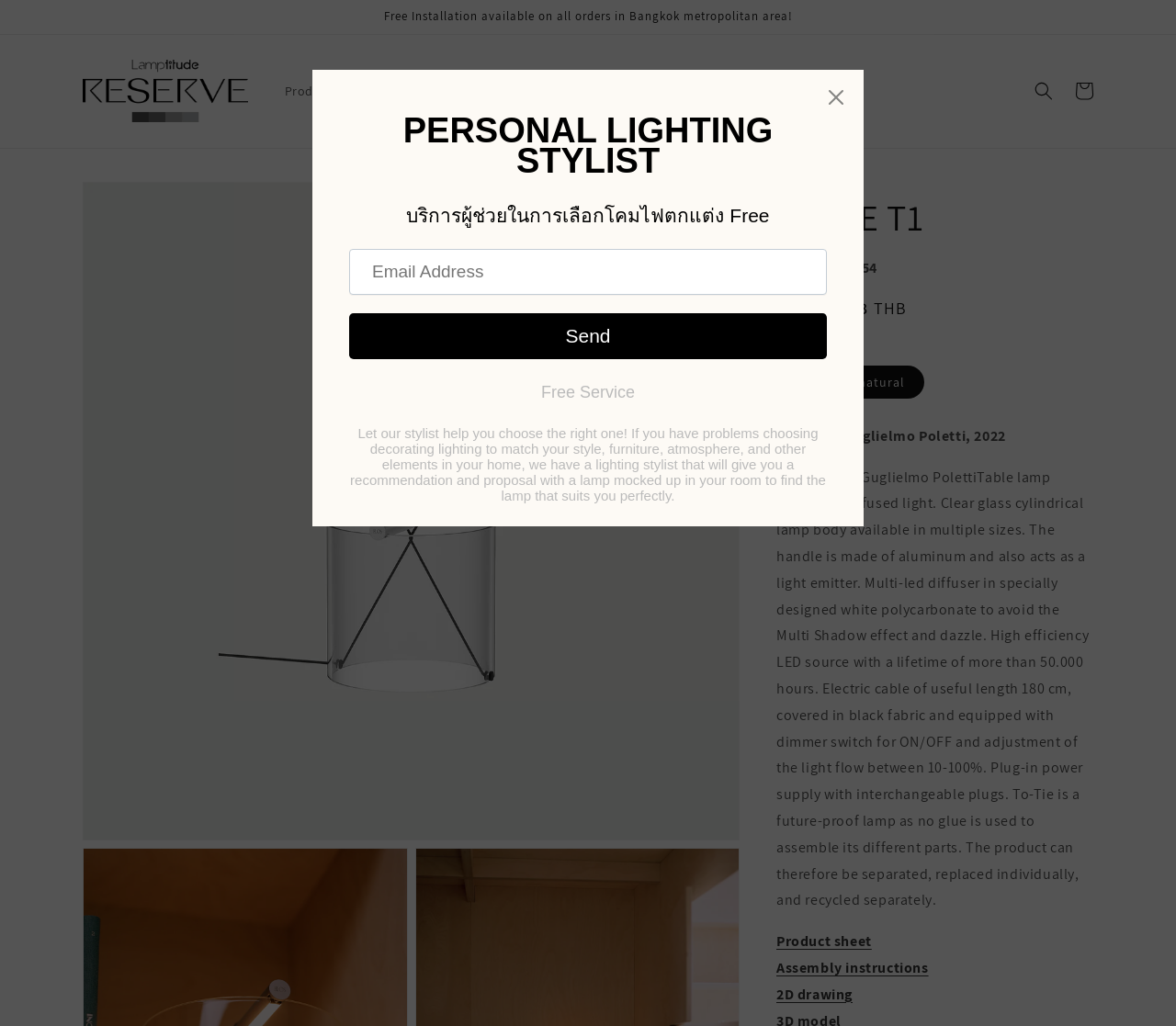Determine the bounding box coordinates for the region that must be clicked to execute the following instruction: "Explore the Projects".

[0.375, 0.07, 0.435, 0.108]